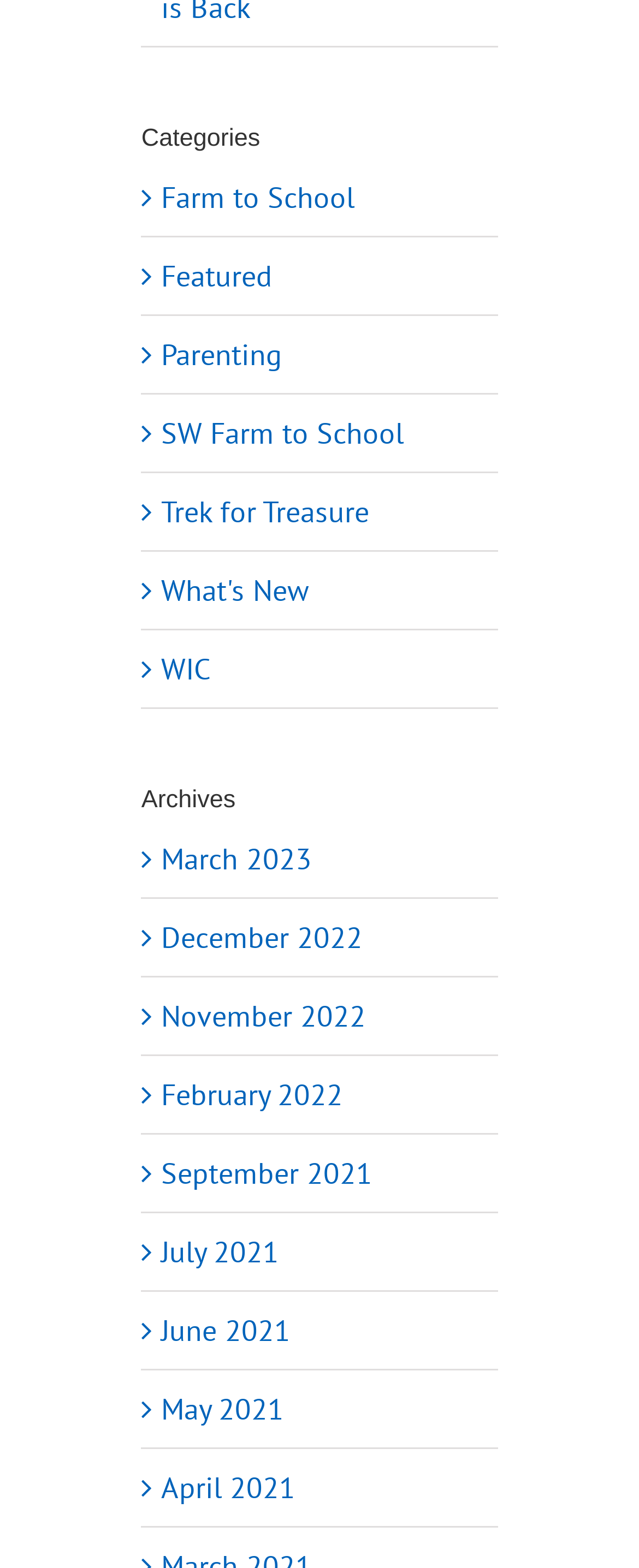From the screenshot, find the bounding box of the UI element matching this description: "September 2021". Supply the bounding box coordinates in the form [left, top, right, bottom], each a float between 0 and 1.

[0.252, 0.736, 0.583, 0.76]